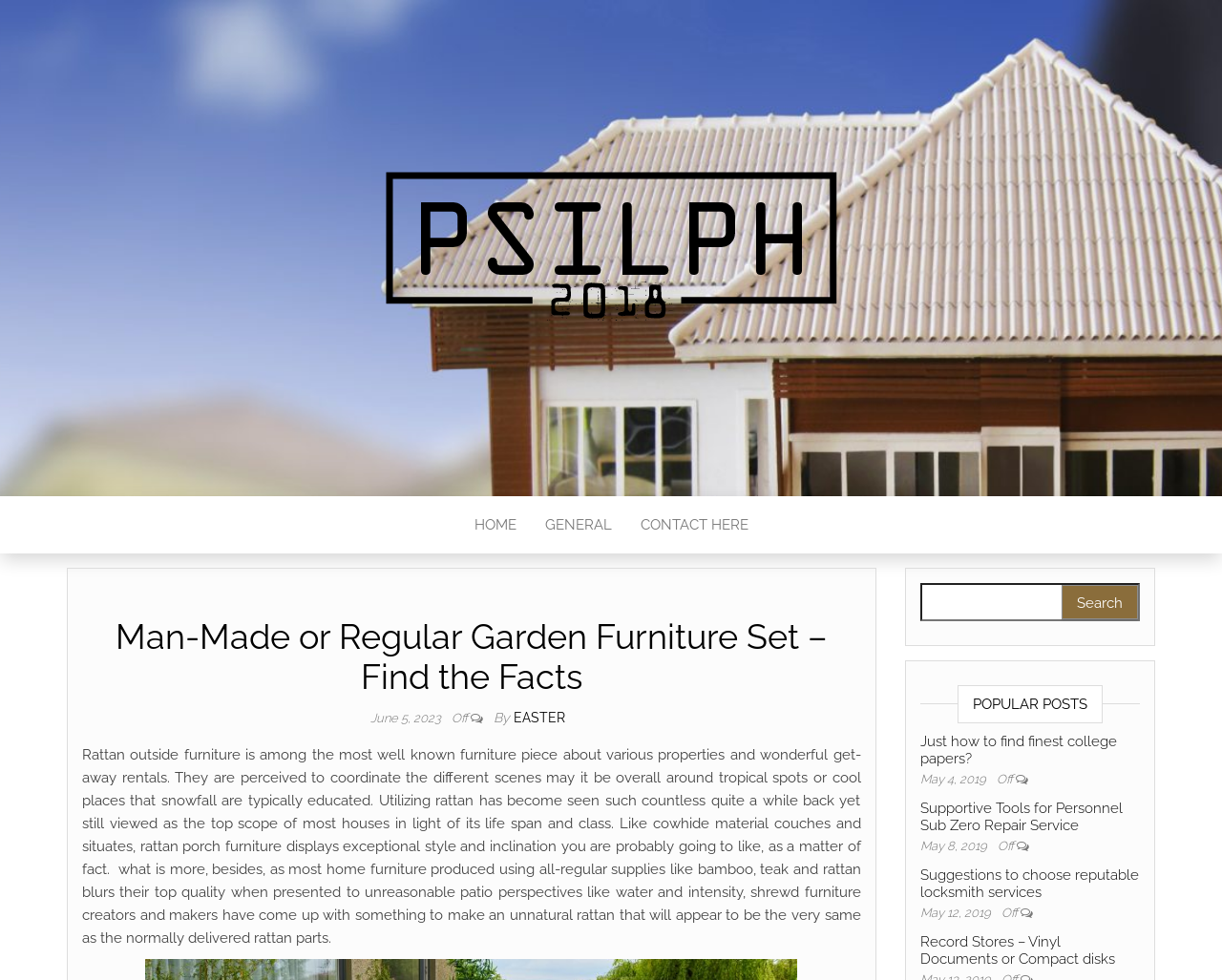Identify the bounding box coordinates of the element to click to follow this instruction: 'Click on the 'HOME' link'. Ensure the coordinates are four float values between 0 and 1, provided as [left, top, right, bottom].

[0.376, 0.506, 0.434, 0.565]